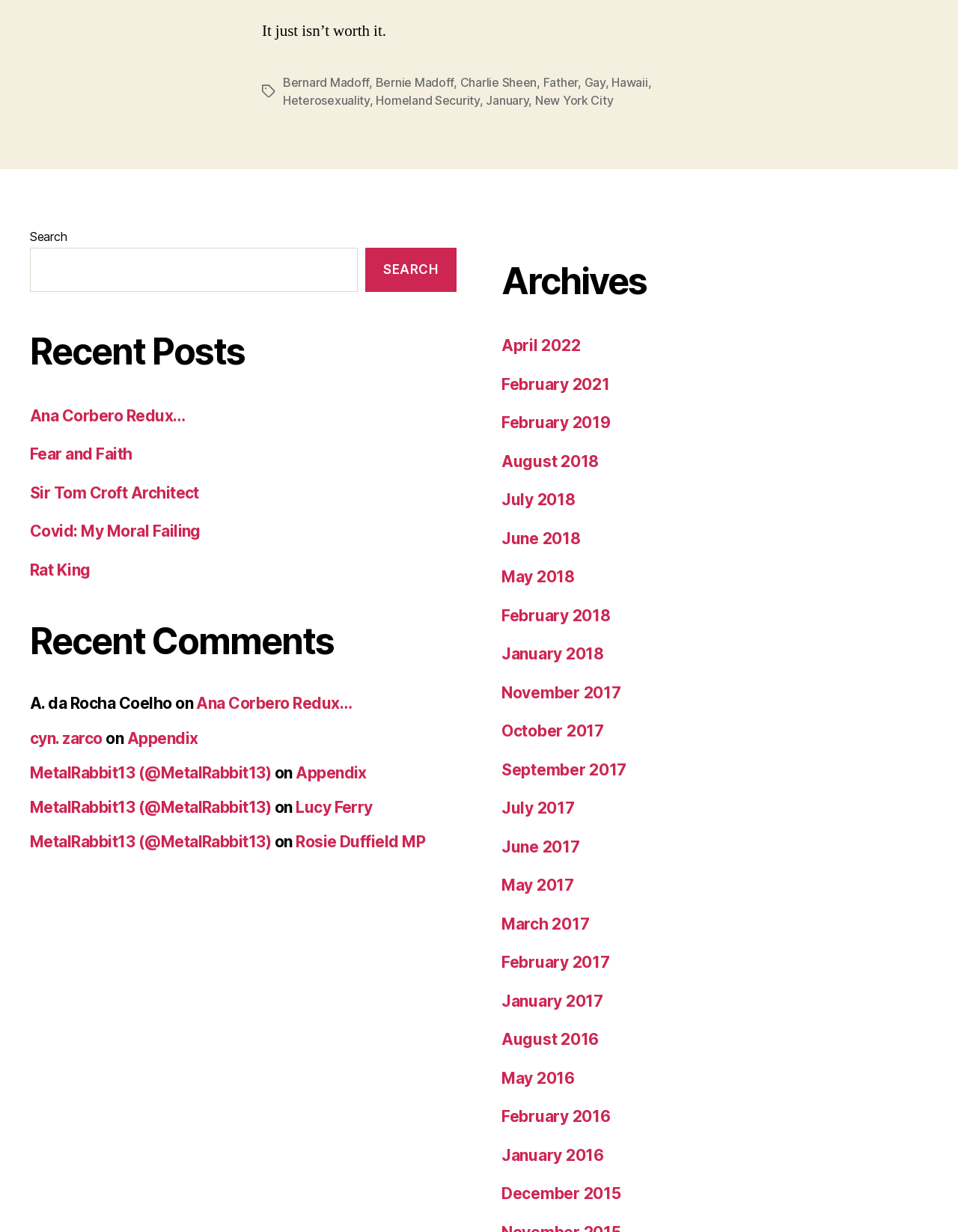Please determine the bounding box coordinates of the element's region to click for the following instruction: "Learn more about 'GED By State'".

None